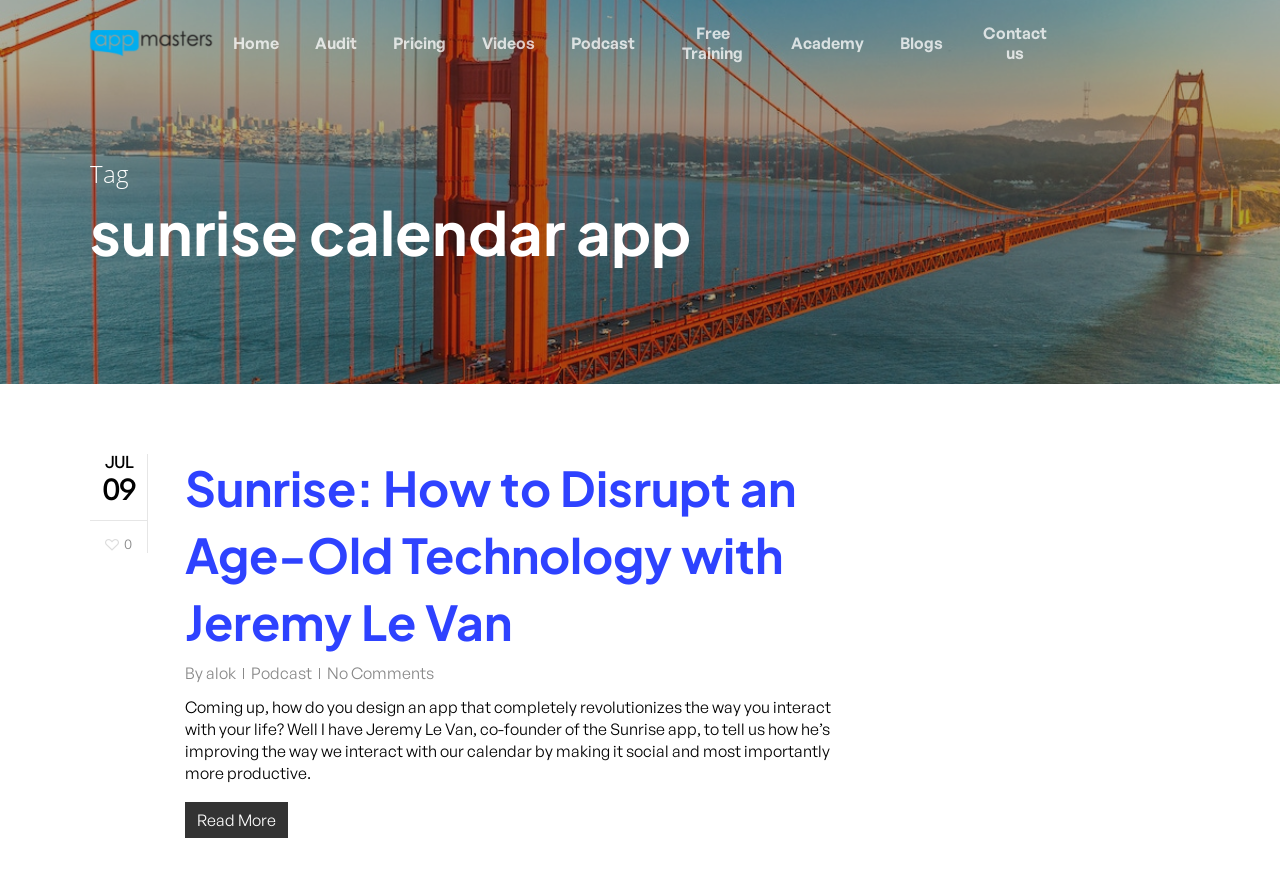Provide the bounding box coordinates of the HTML element this sentence describes: "Pricing".

[0.293, 0.037, 0.362, 0.059]